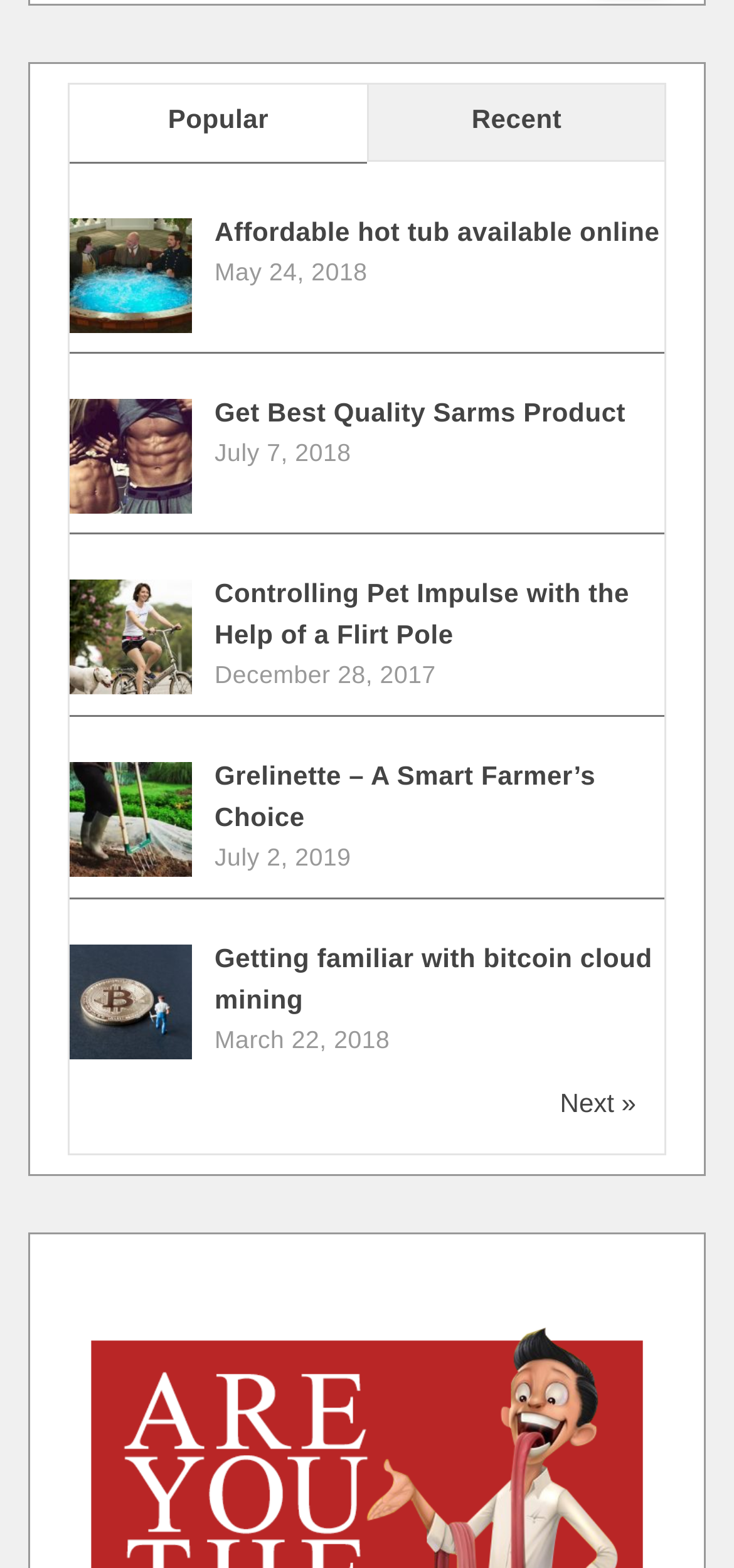How many articles are on this webpage?
Look at the screenshot and give a one-word or phrase answer.

6